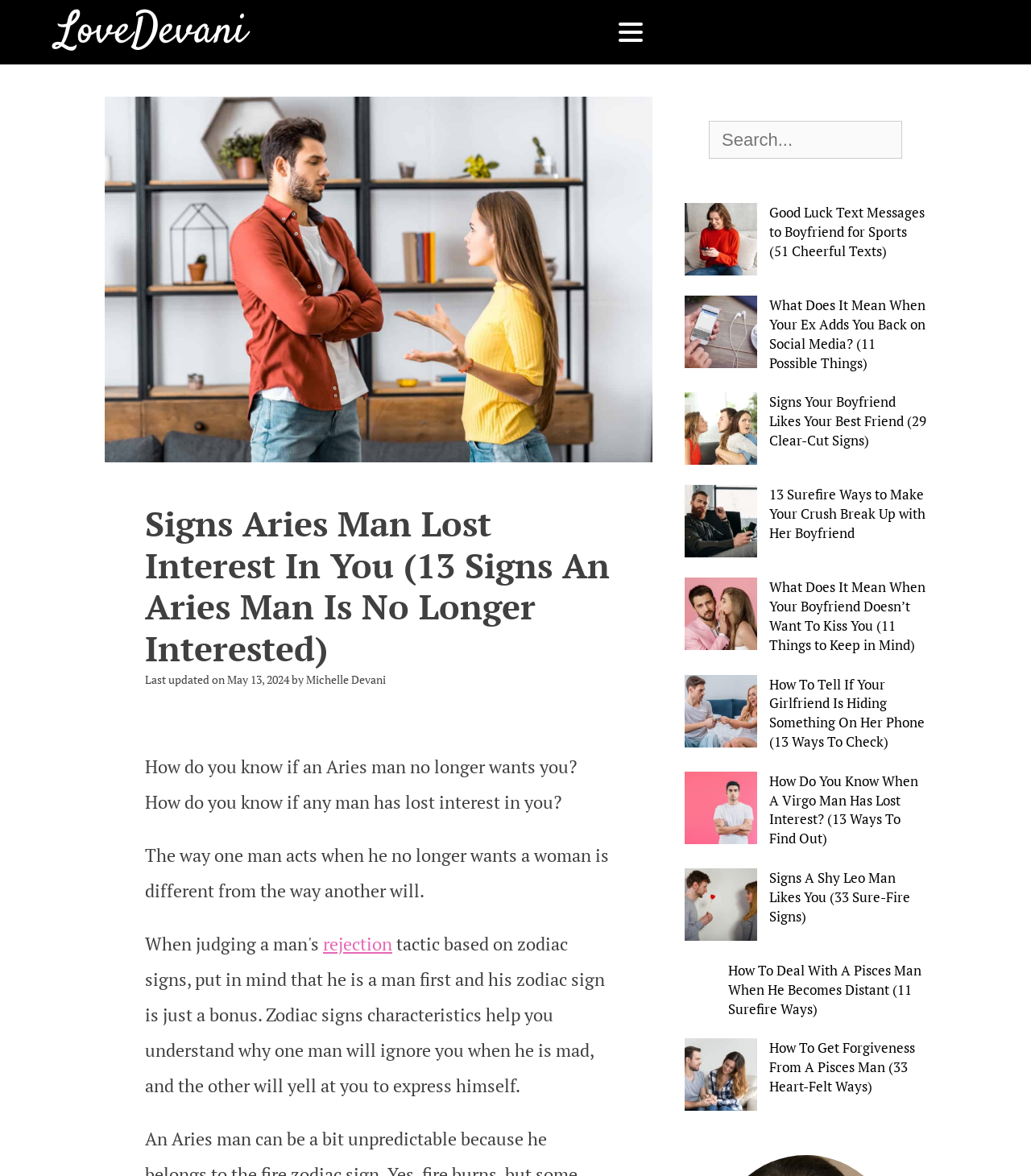What is the date of the last update?
Provide a one-word or short-phrase answer based on the image.

May 13, 2024